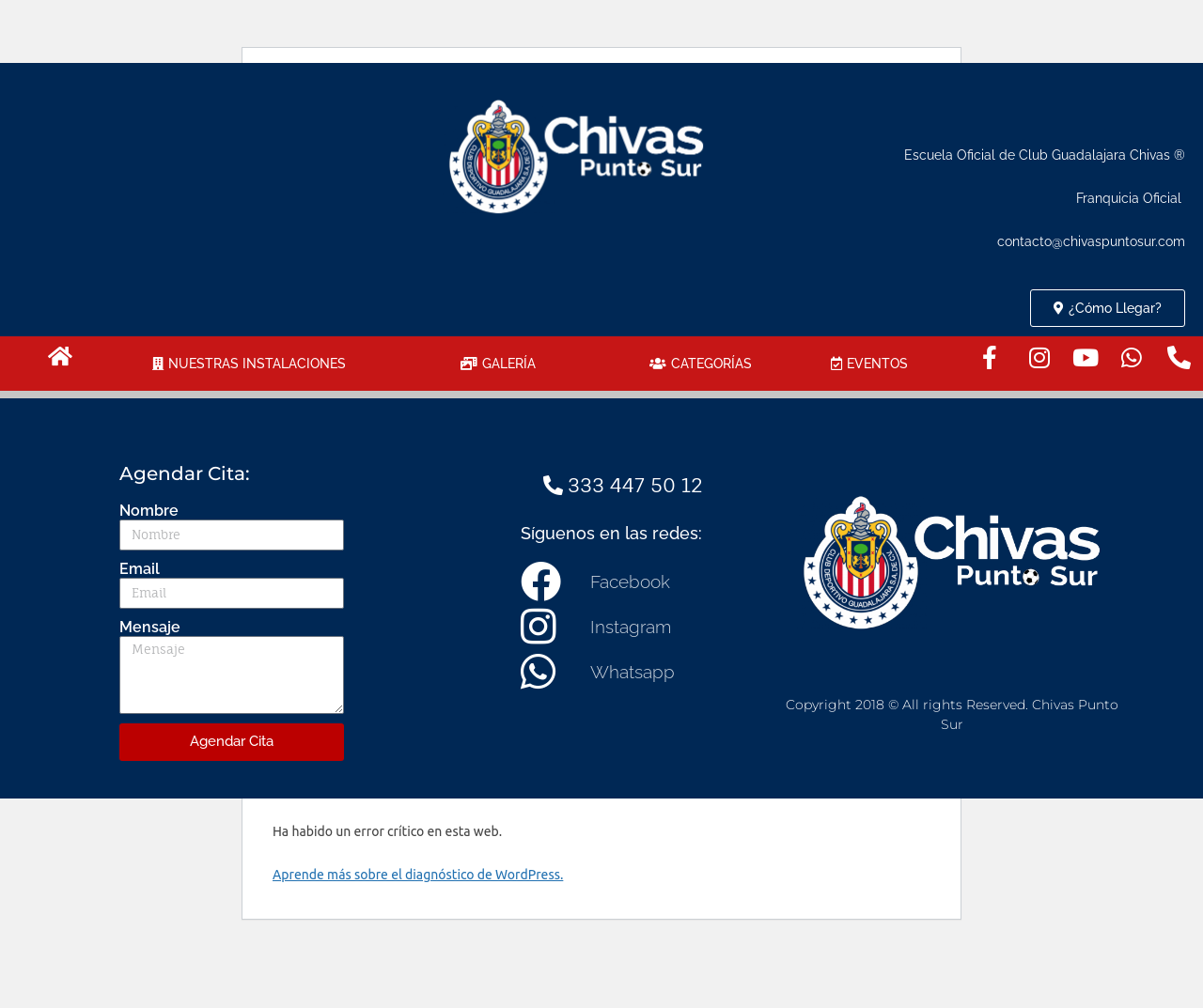Give a one-word or short-phrase answer to the following question: 
What are the social media platforms listed?

Facebook, Instagram, Whatsapp